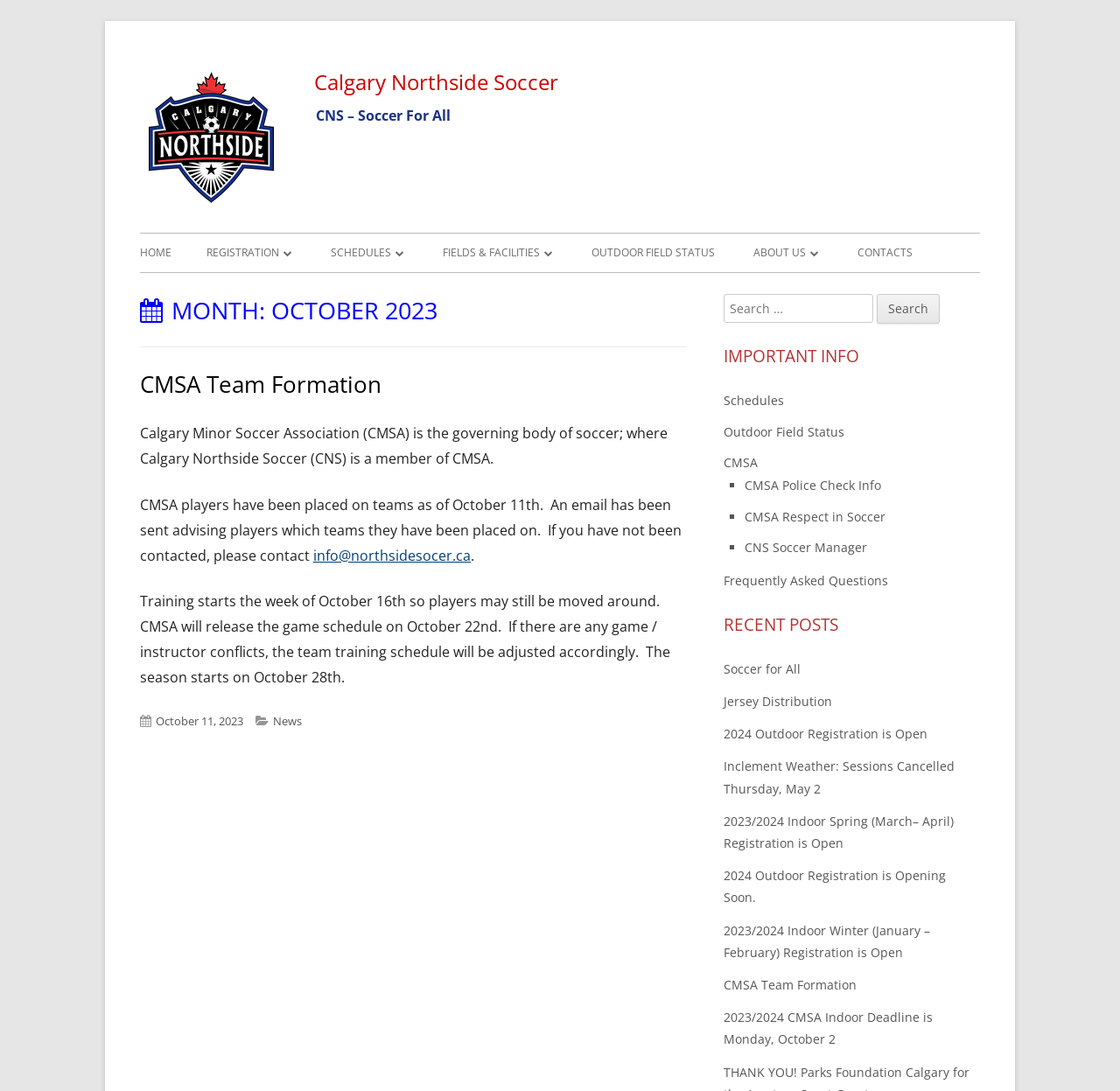Please mark the bounding box coordinates of the area that should be clicked to carry out the instruction: "Click on the 'HOME' link".

[0.125, 0.214, 0.153, 0.25]